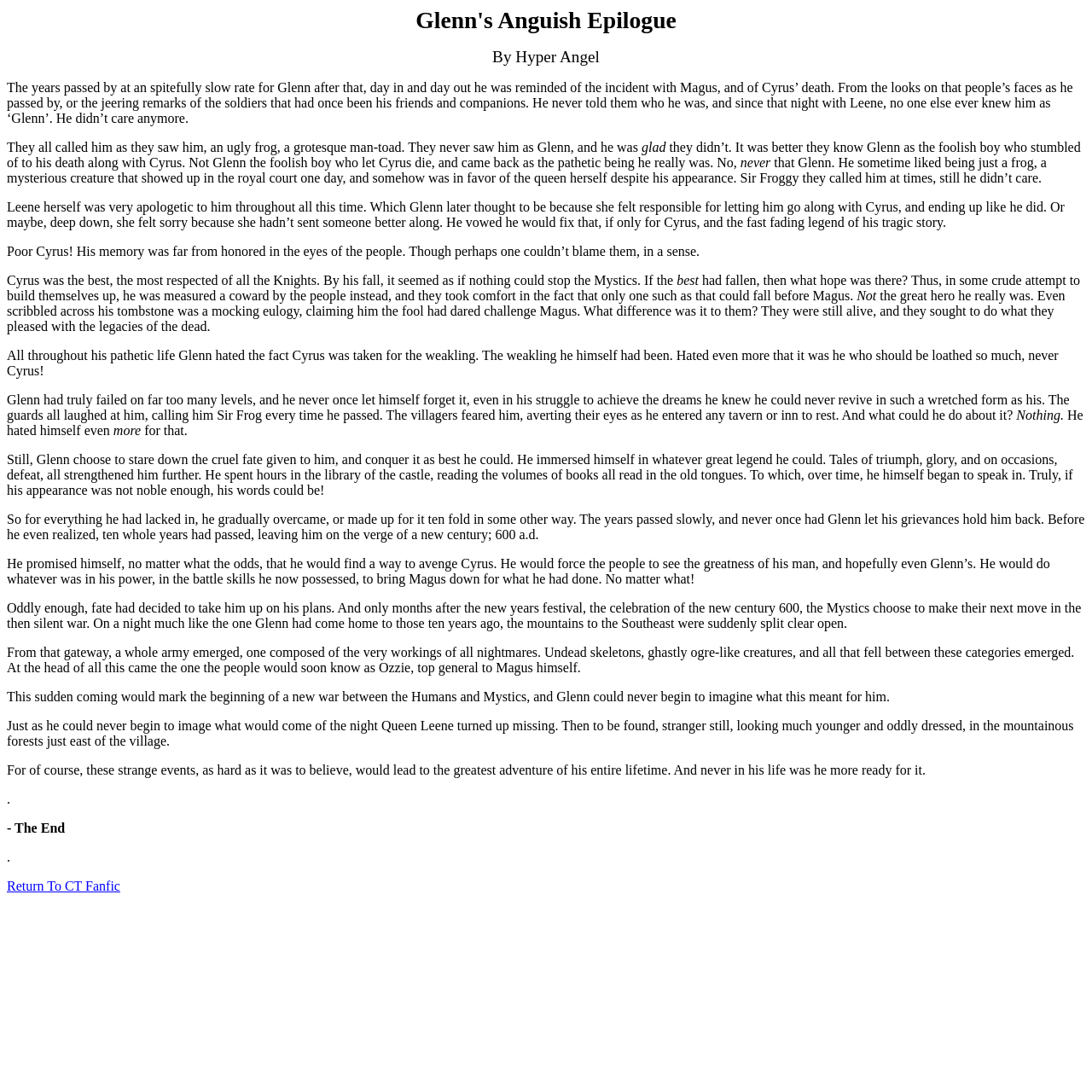Please provide the bounding box coordinates in the format (top-left x, top-left y, bottom-right x, bottom-right y). Remember, all values are floating point numbers between 0 and 1. What is the bounding box coordinate of the region described as: Return To CT Fanfic

[0.006, 0.805, 0.11, 0.818]